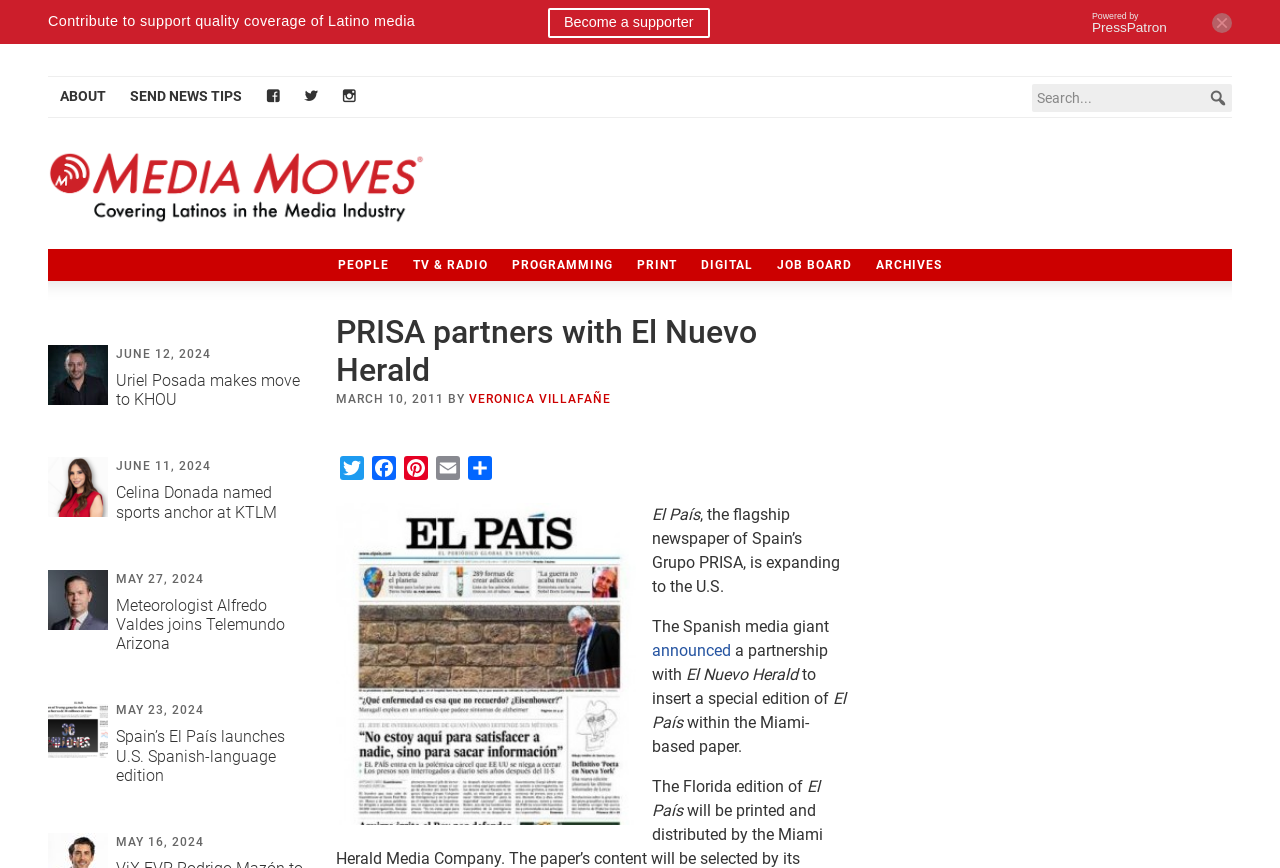Provide a thorough summary of the webpage.

This webpage appears to be a news article page, with a main article and several secondary articles listed below. At the top of the page, there is a navigation bar with links to "ABOUT", "SEND NEWS TIPS", and social media platforms like Facebook, Twitter, and Instagram. Below the navigation bar, there is a search bar.

The main article is titled "PRISA partners with El Nuevo Herald" and is accompanied by a timestamp "MARCH 10, 2011". The article text describes El País, a Spanish newspaper, expanding to the U.S. through a partnership with El Nuevo Herald. The article also mentions the launch of a special edition of El País within the Miami-based paper.

Below the main article, there are several secondary articles listed, each with a heading, timestamp, and a brief summary. These articles appear to be related to media and journalism, with topics such as personnel changes at news organizations and the launch of new editions.

To the right of the main article, there is a sidebar with links to social media platforms and an "Email" and "Share" option. Below the sidebar, there is an image.

At the bottom of the page, there are two columns of secondary articles, with headings such as "Primary Sidebar" and "Secondary Sidebar". These articles appear to be related to media and journalism, with topics such as personnel changes at news organizations and the launch of new editions.